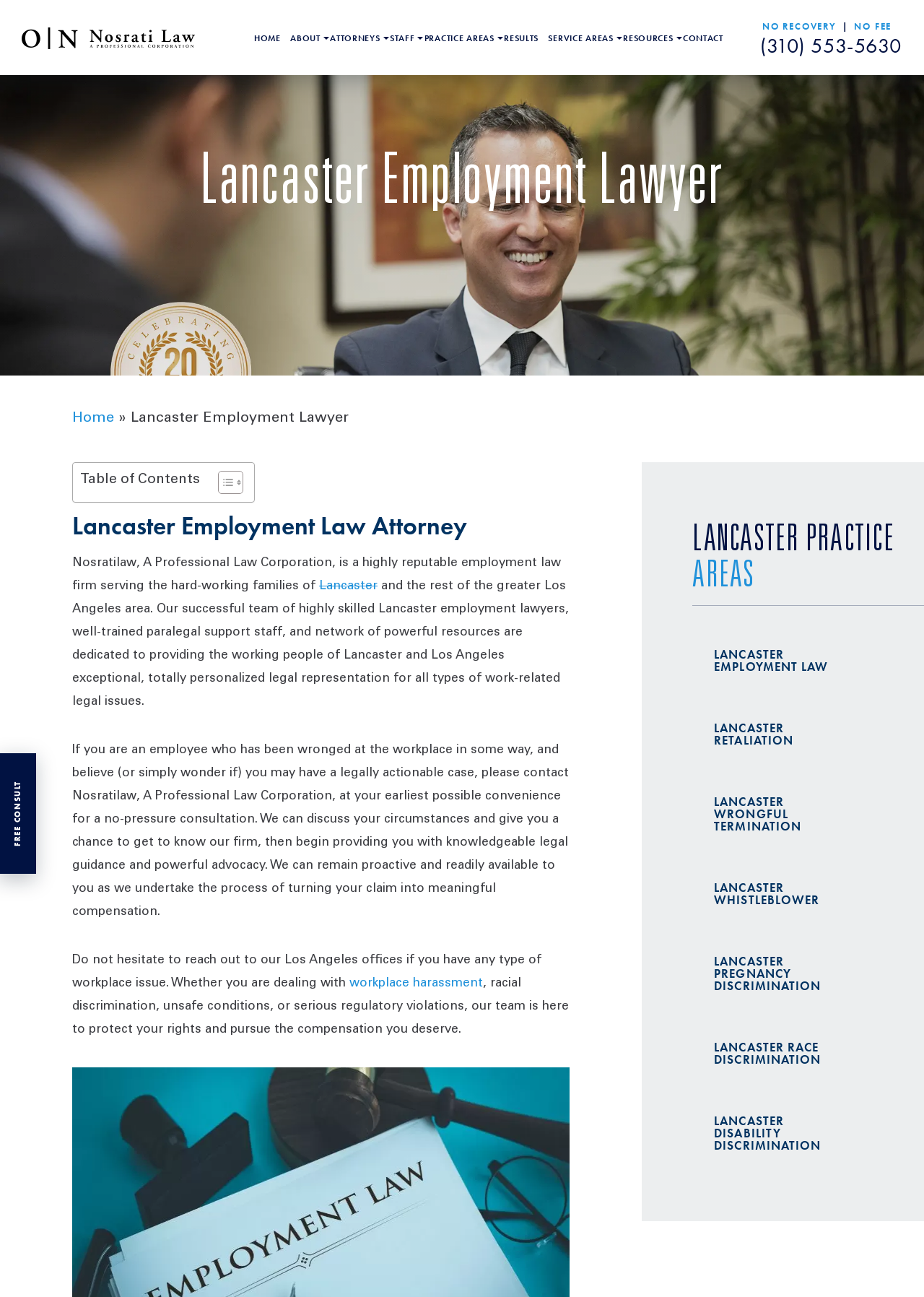Please use the details from the image to answer the following question comprehensively:
What is the condition for getting a consultation?

I found the condition for getting a consultation by reading the text on the webpage, specifically the sentence 'seek an employment attorney for a no-obligation consultation...' which mentions that the consultation has no obligation.